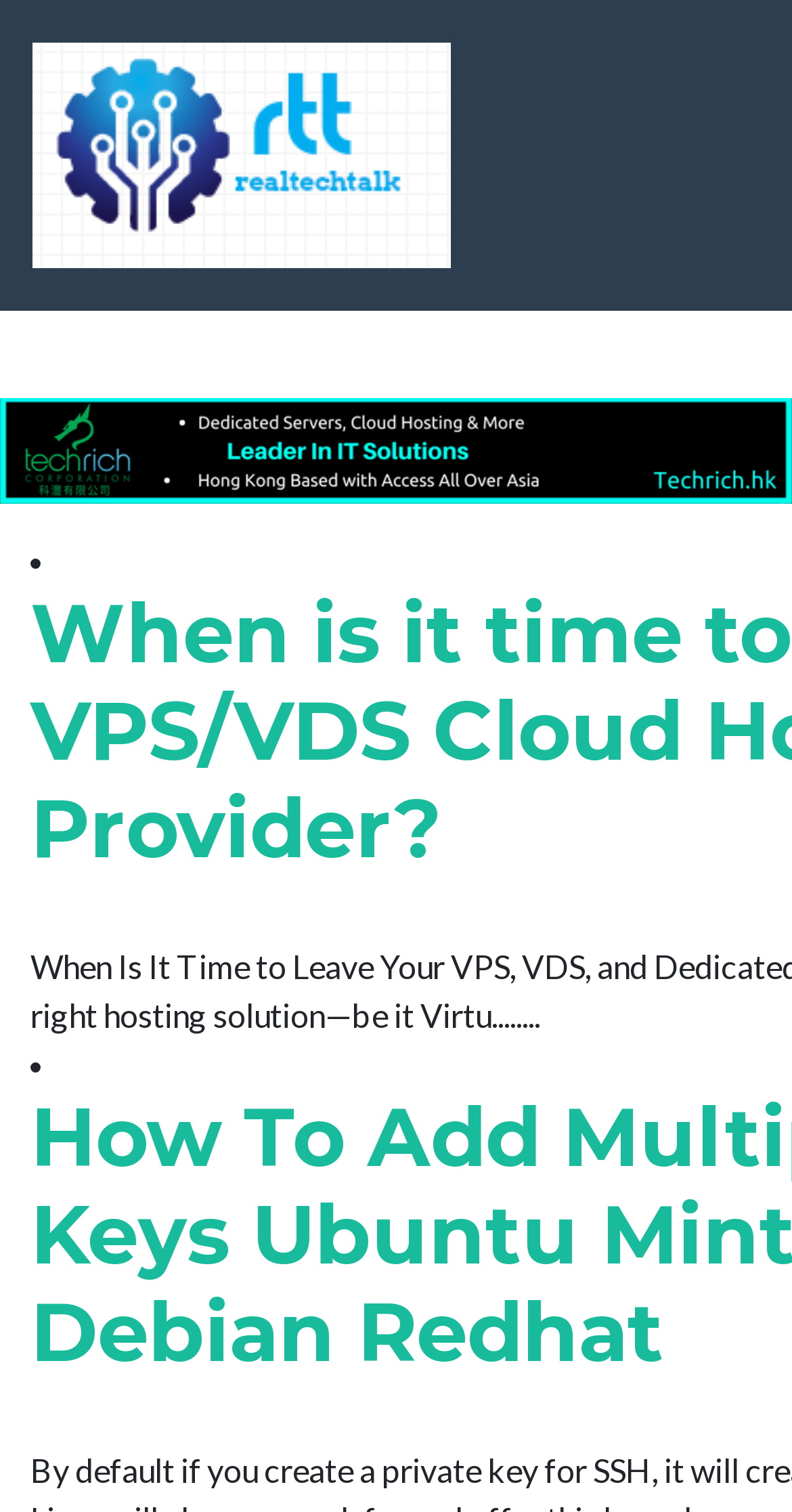How many images are on the page?
Based on the screenshot, respond with a single word or phrase.

2